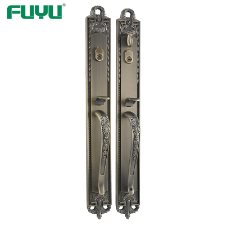Depict the image with a detailed narrative.

The image showcases a beautifully designed double cylinder big heavy duty mortise lock produced by FUYU, a prominent door lock manufacturer in China since 1999. The lock features a sophisticated and ornate design, highlighting the craftsmanship and attention to detail synonymous with FUYU products. The finish of the lock appears to be metallic, contributing to both durability and aesthetic appeal, making it suitable for enhanced security in various entry points. This model exemplifies high quality and is part of FUYU's commitment to providing reliable and stylish locking solutions for residential and commercial spaces.